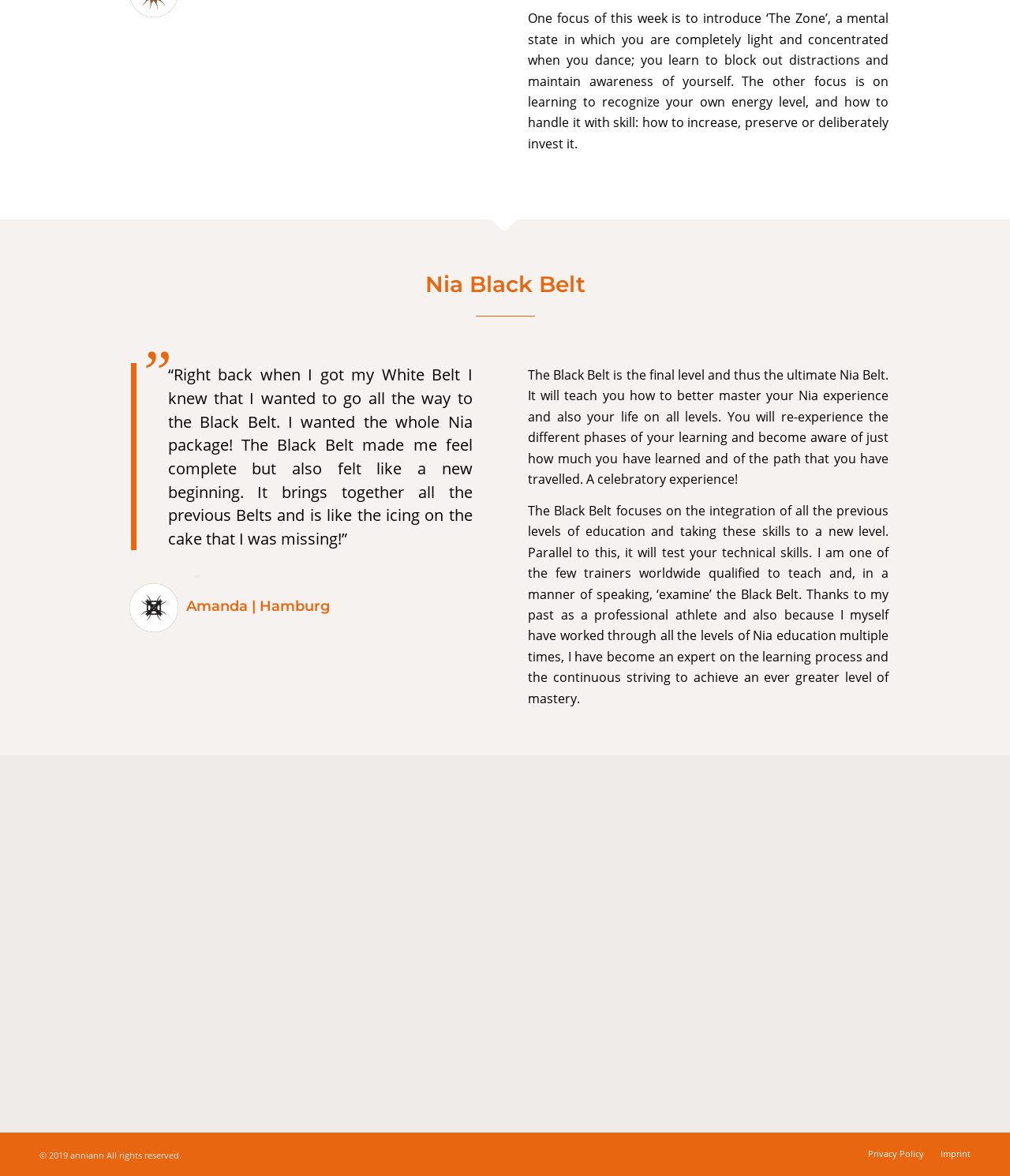What is the ultimate Nia Belt?
From the image, provide a succinct answer in one word or a short phrase.

Black Belt